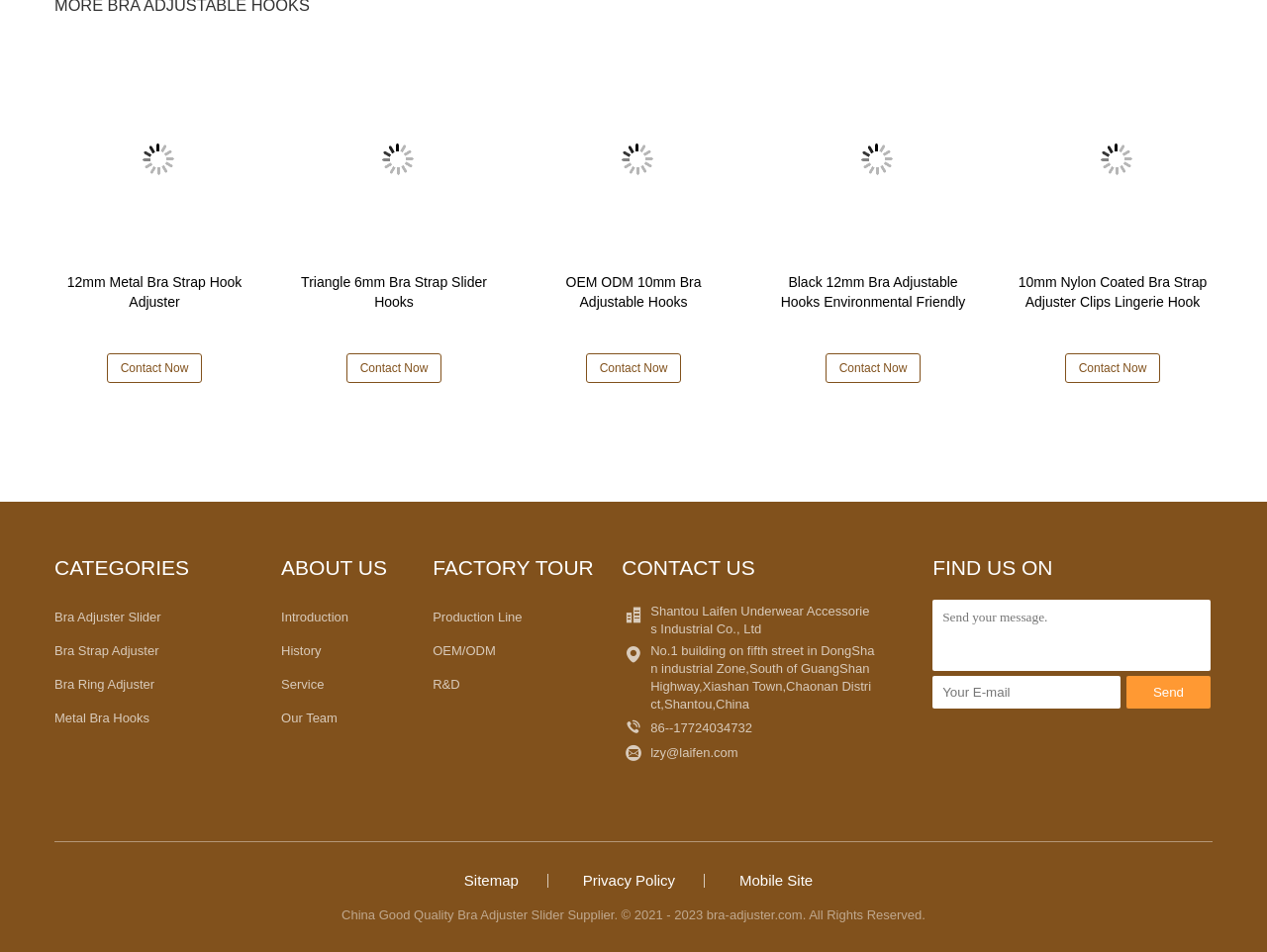Using the element description Metal Bra Hooks, predict the bounding box coordinates for the UI element. Provide the coordinates in (top-left x, top-left y, bottom-right x, bottom-right y) format with values ranging from 0 to 1.

[0.043, 0.746, 0.118, 0.762]